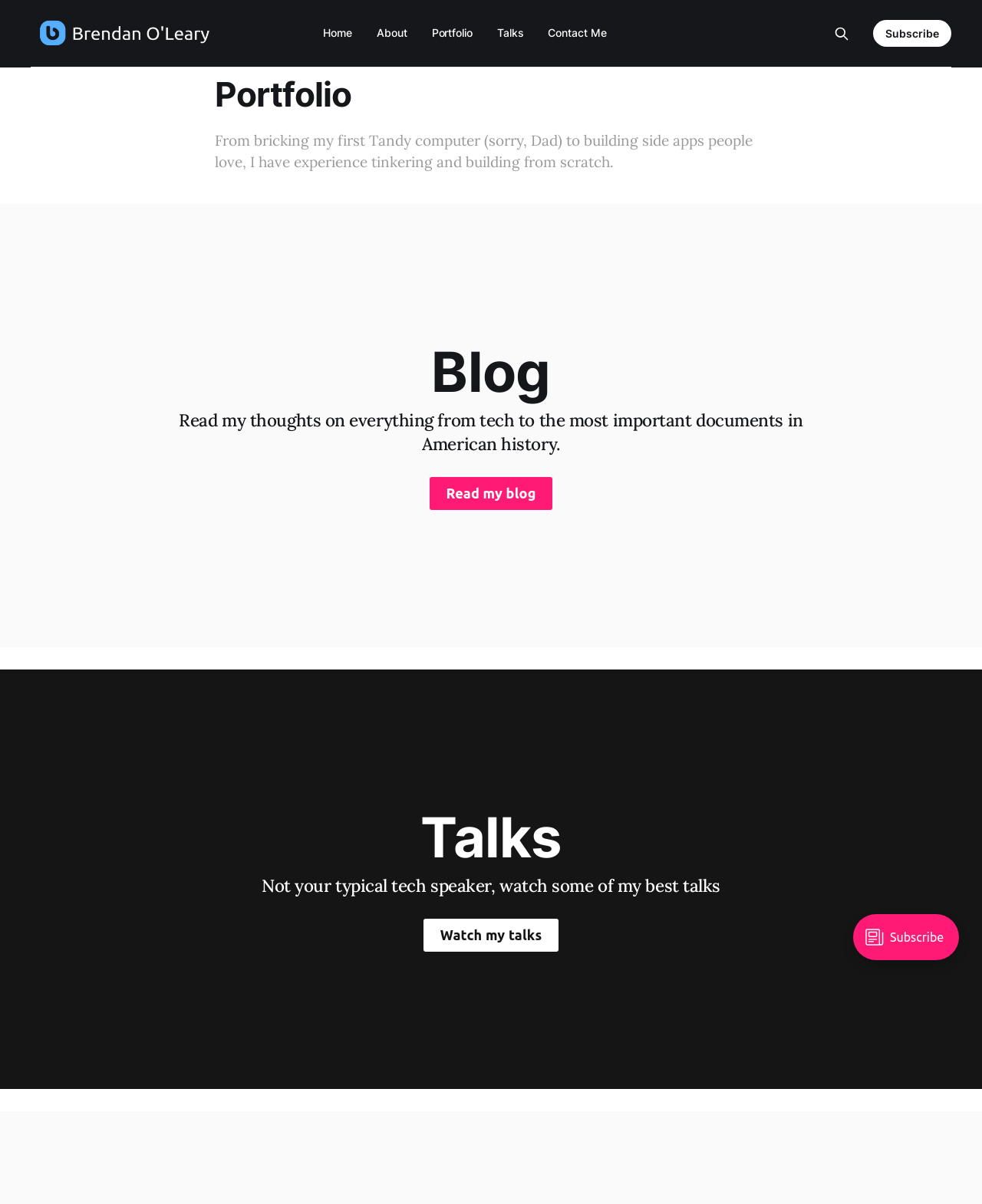Kindly determine the bounding box coordinates for the area that needs to be clicked to execute this instruction: "Watch the talks".

[0.431, 0.763, 0.569, 0.79]